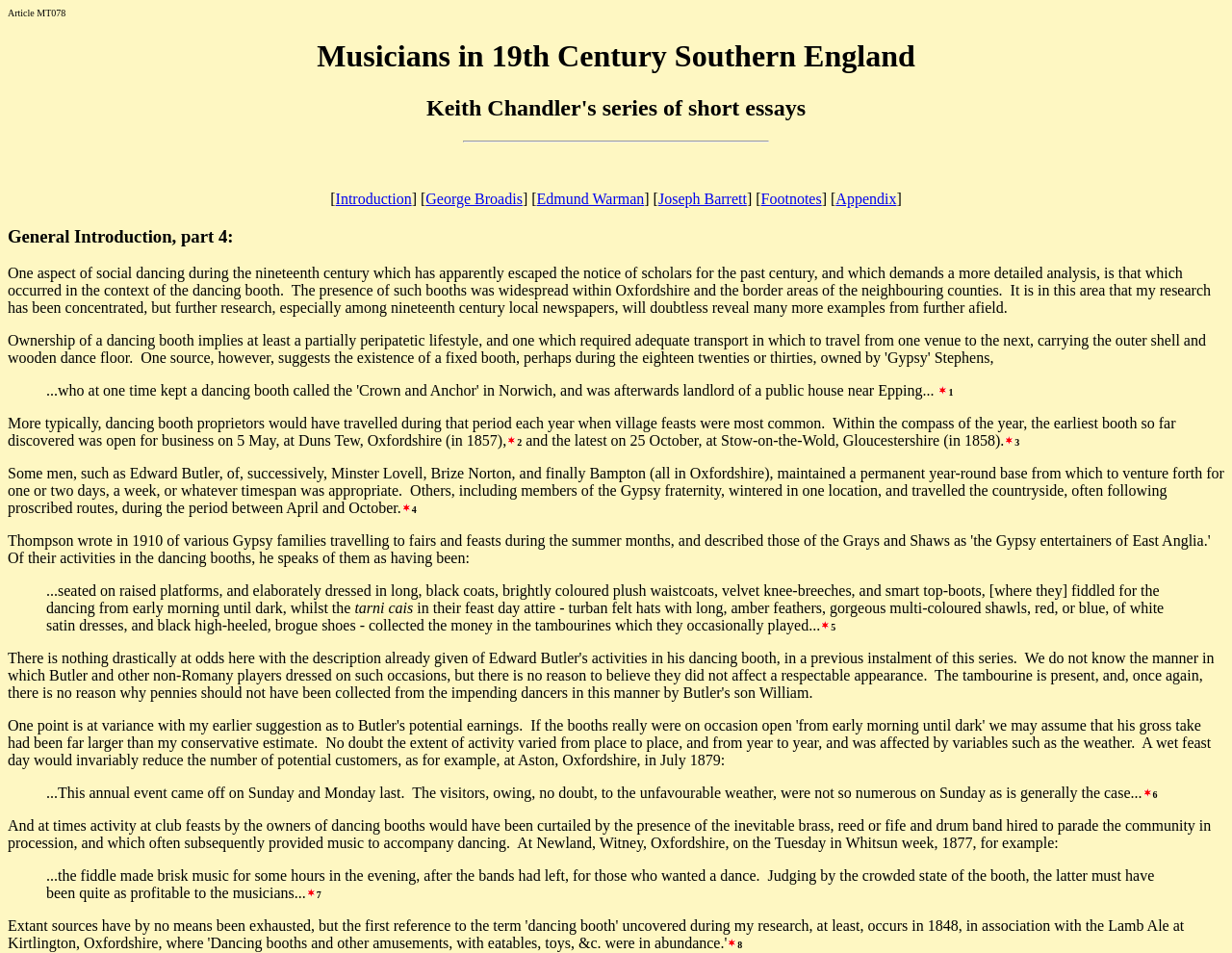Could you provide the bounding box coordinates for the portion of the screen to click to complete this instruction: "Read the article about George Broadis"?

[0.346, 0.2, 0.424, 0.217]